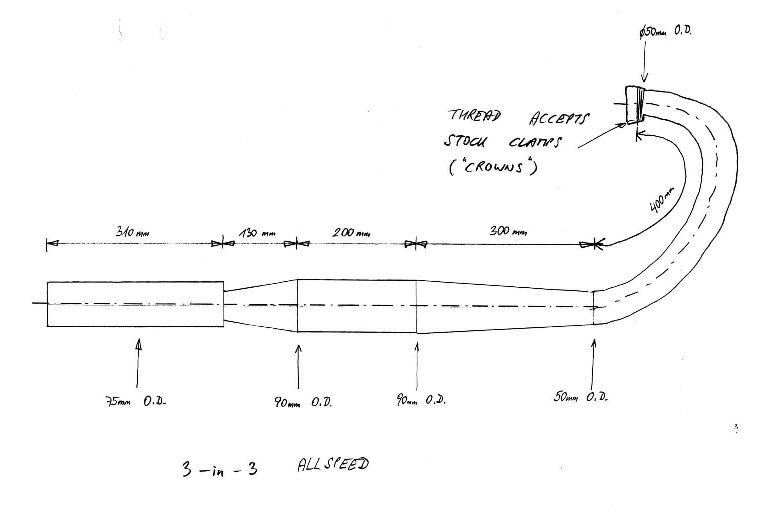With reference to the screenshot, provide a detailed response to the question below:
What is the outer diameter at one of the specific points?

The outer diameters at specific points are marked in the diagram, and one of the points has an outer diameter of 75mm, indicating the necessary size of the component.